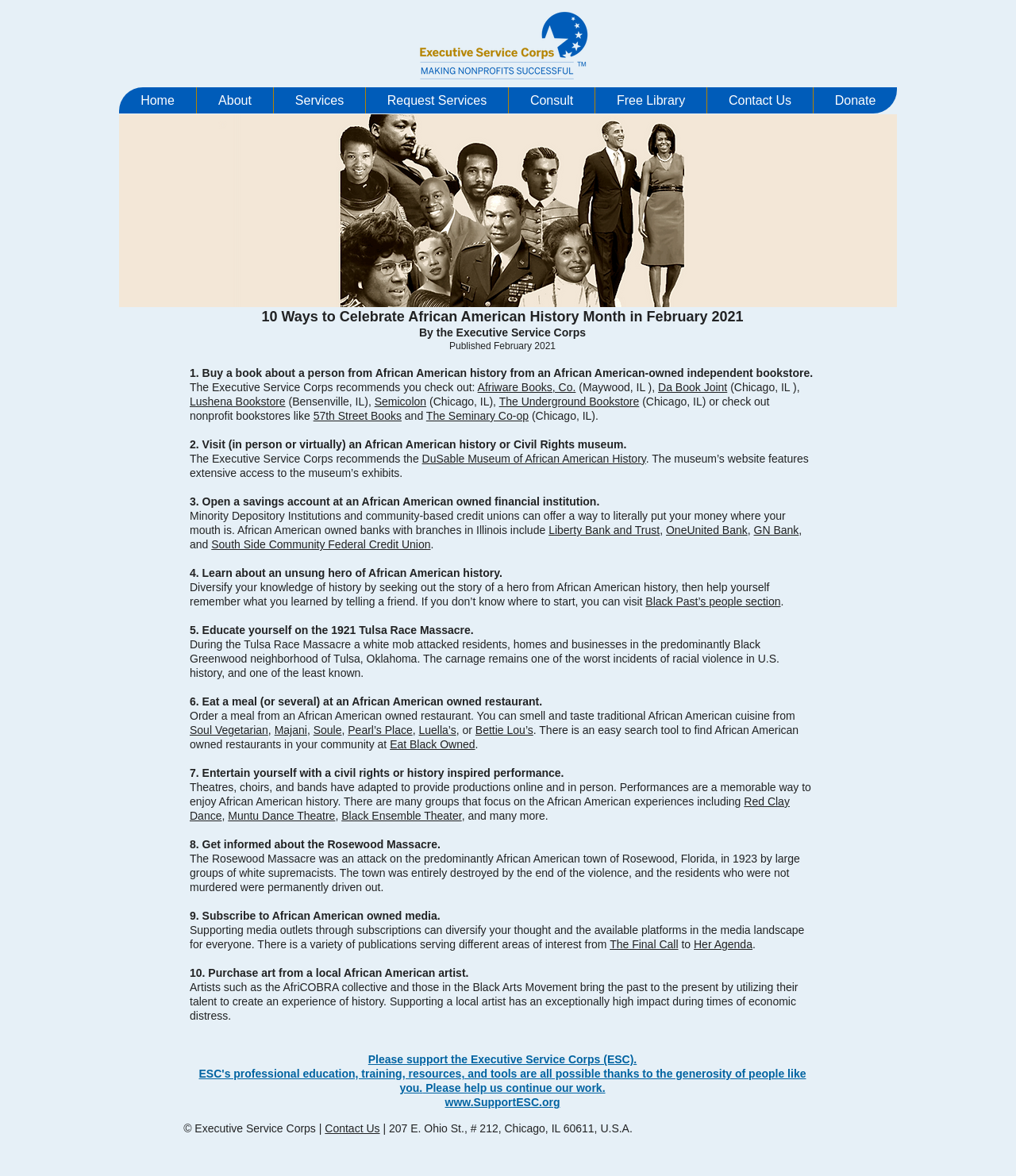Please locate the clickable area by providing the bounding box coordinates to follow this instruction: "Open the 'Eat Black Owned' website".

[0.384, 0.628, 0.468, 0.638]